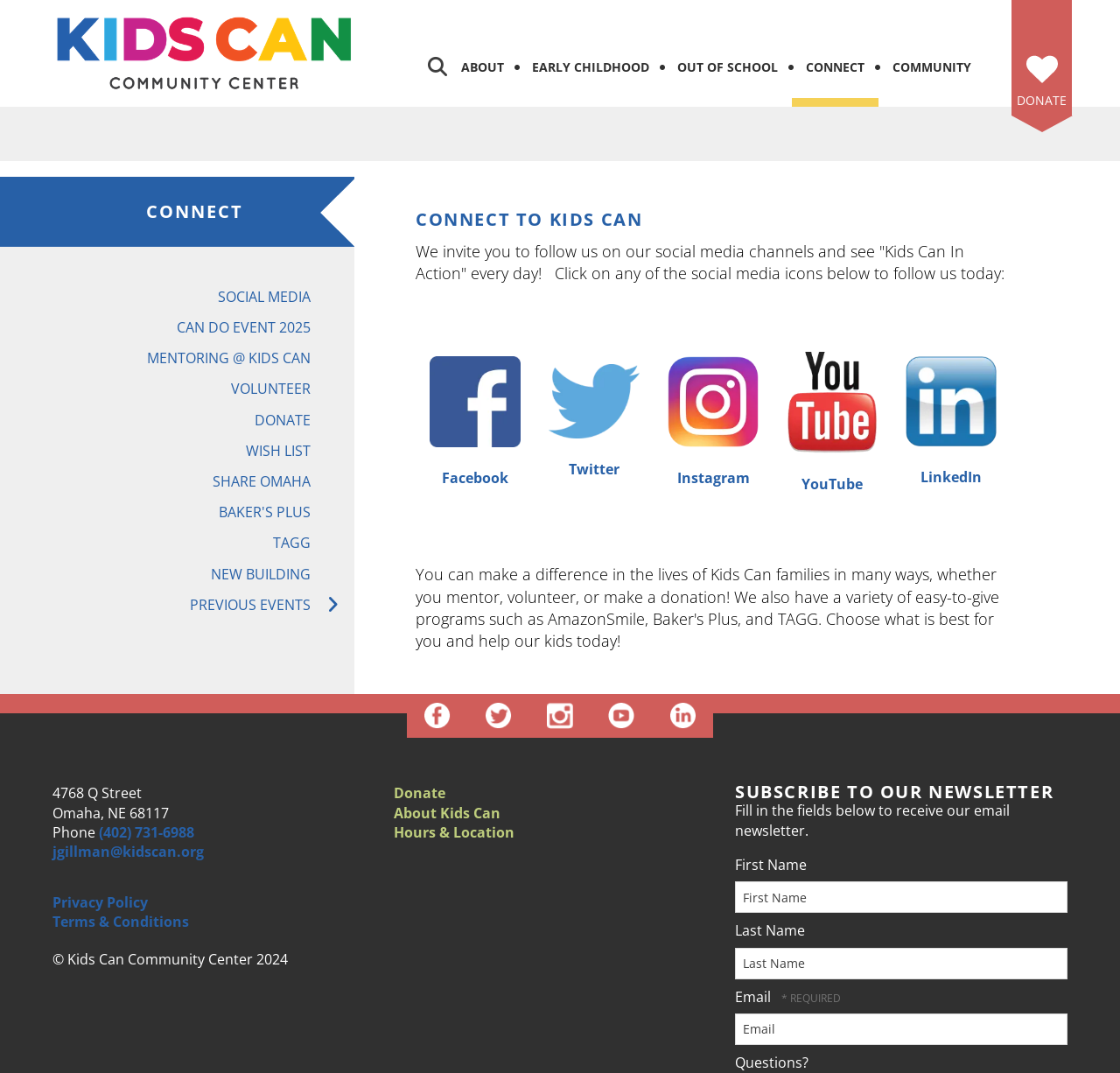Using the description "New Building", predict the bounding box of the relevant HTML element.

[0.043, 0.523, 0.316, 0.547]